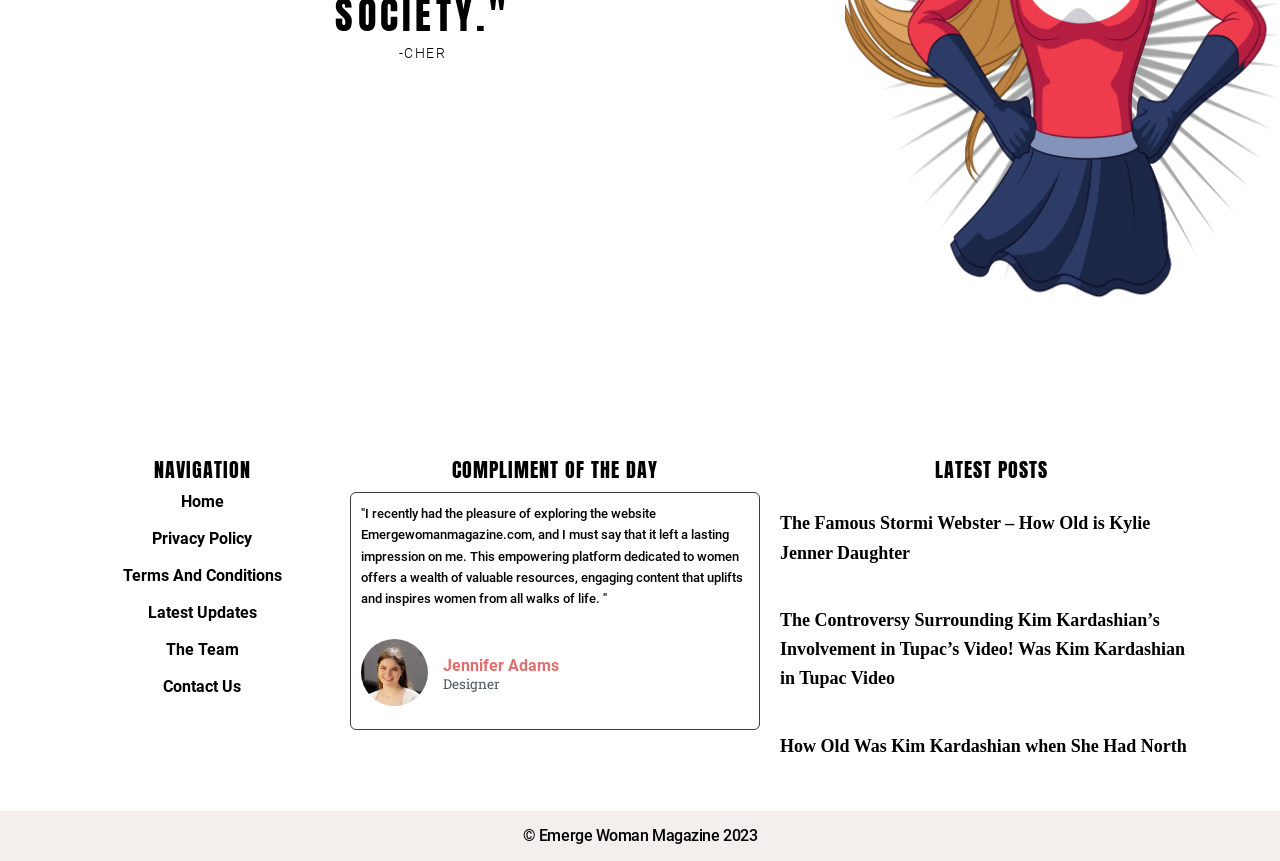Could you locate the bounding box coordinates for the section that should be clicked to accomplish this task: "Read the latest post about Stormi Webster".

[0.609, 0.503, 0.927, 0.571]